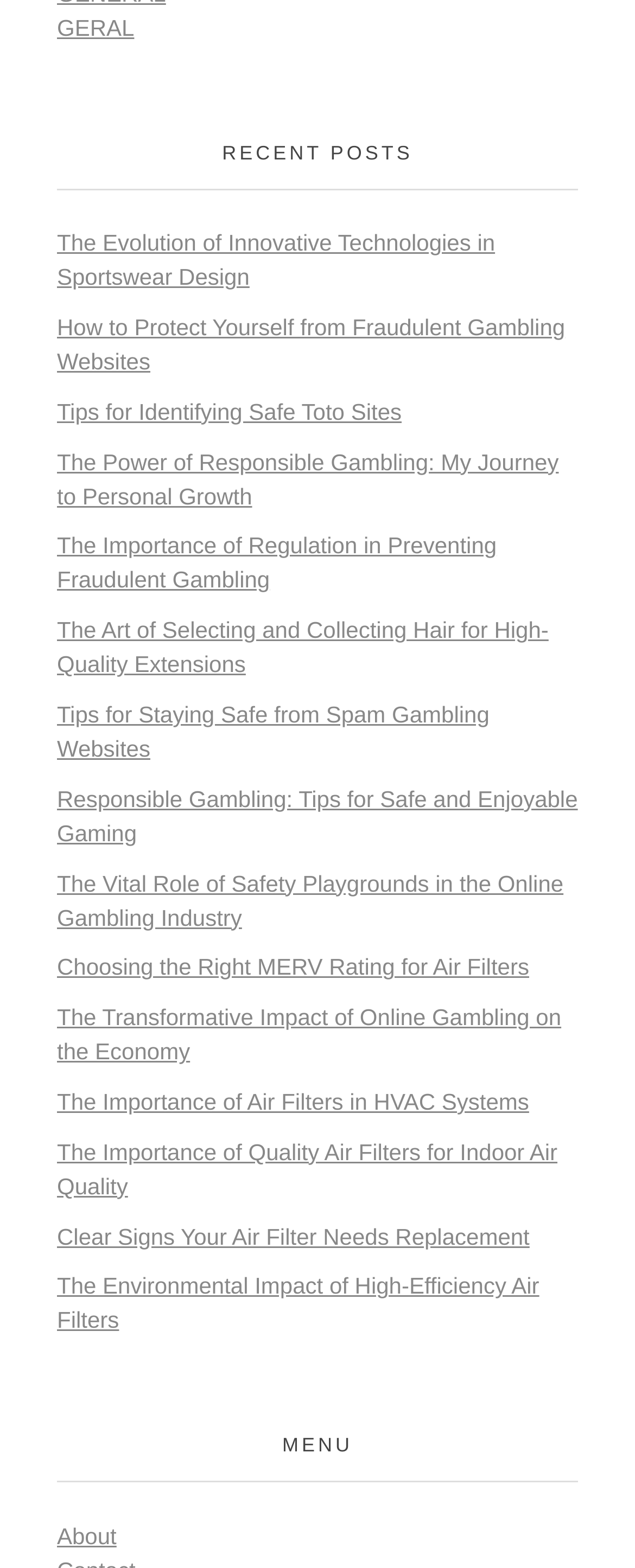What is the topic of the first link under 'RECENT POSTS'?
Look at the image and construct a detailed response to the question.

I examined the first link under the 'RECENT POSTS' heading, which is 'The Evolution of Innovative Technologies in Sportswear Design', and determined that the topic is related to sportswear design.